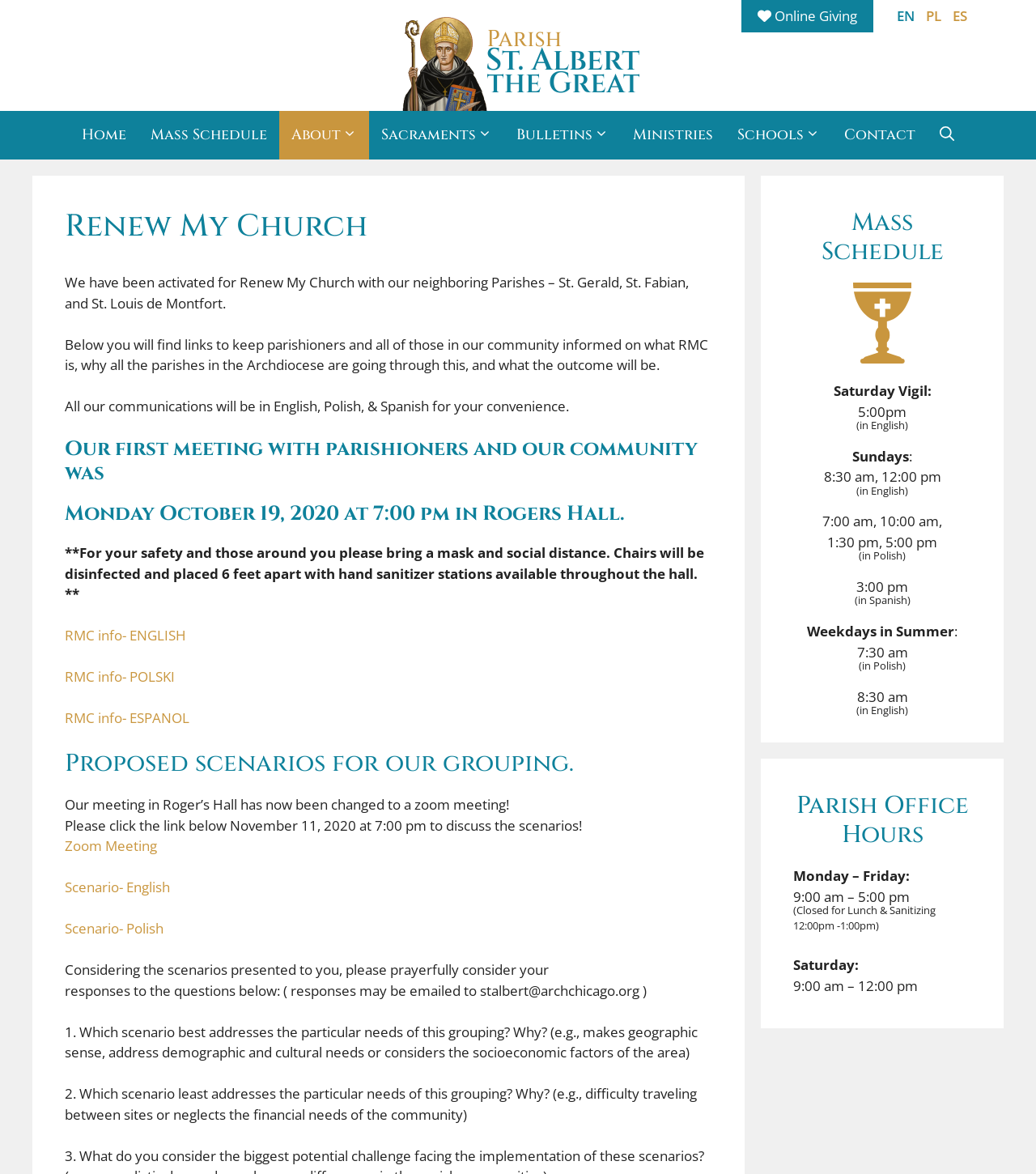Determine the bounding box coordinates of the area to click in order to meet this instruction: "Read RMC info in English".

[0.062, 0.533, 0.18, 0.549]